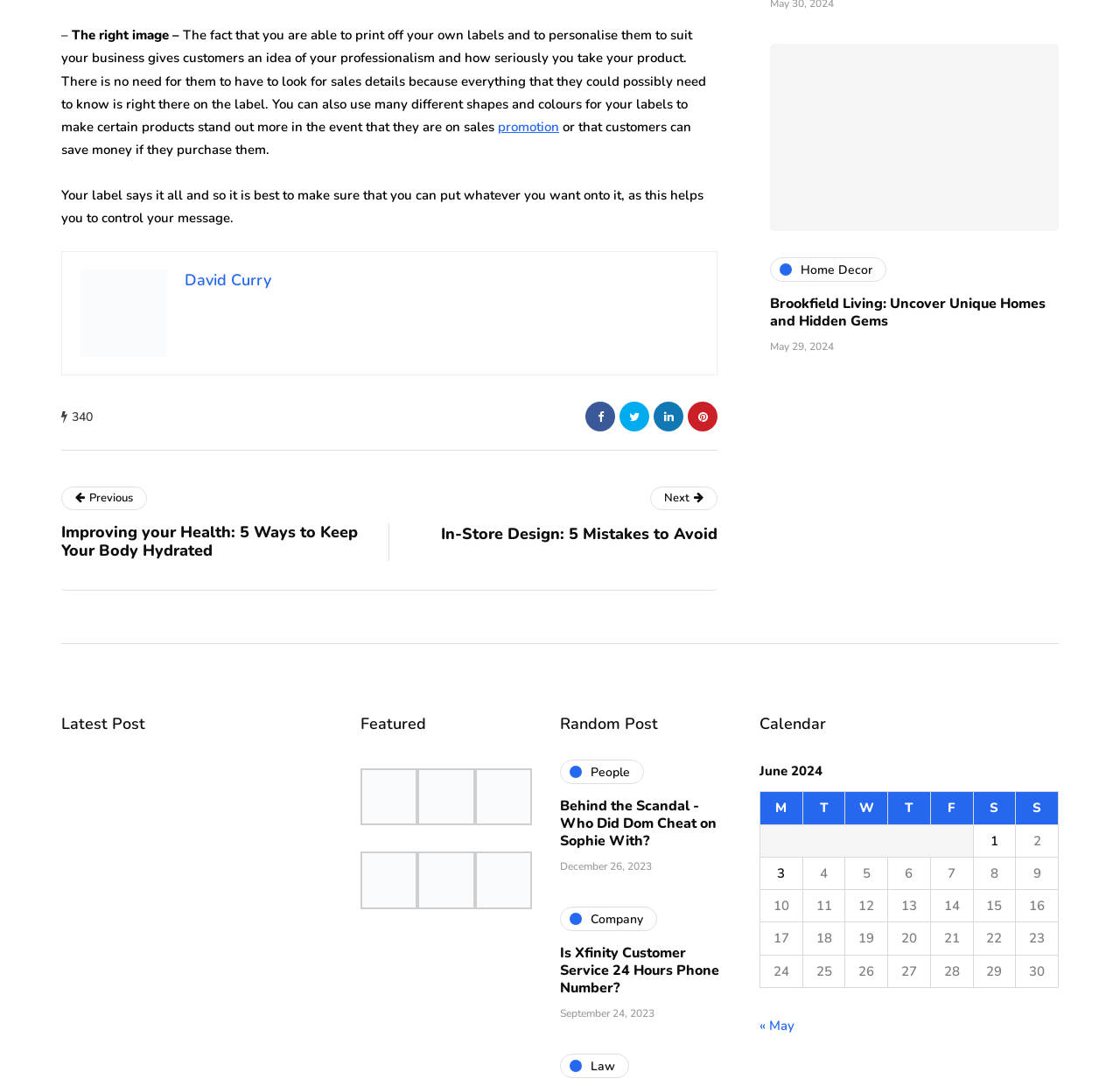Locate the bounding box of the UI element based on this description: "3". Provide four float numbers between 0 and 1 as [left, top, right, bottom].

[0.683, 0.794, 0.712, 0.815]